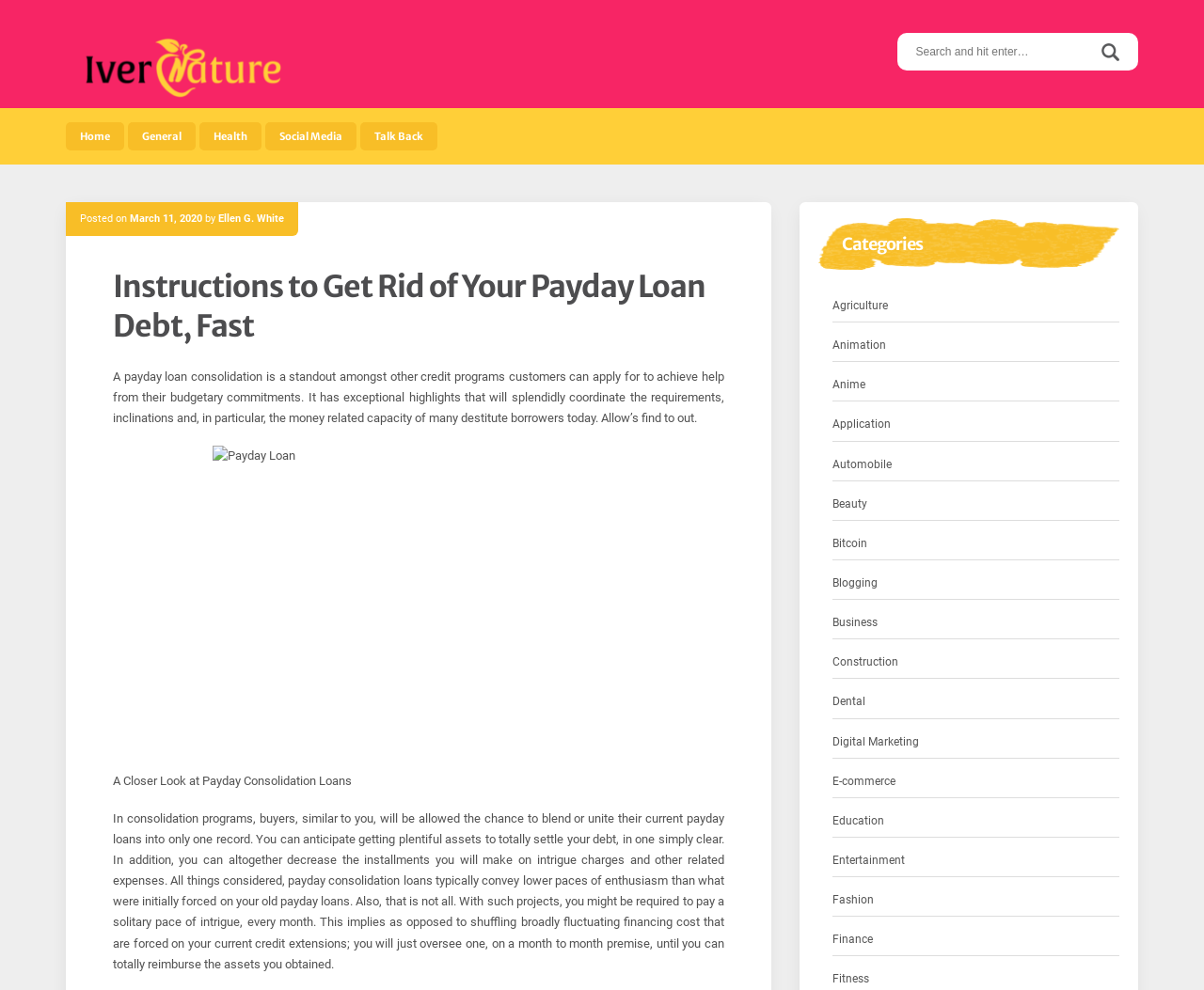Please find the bounding box coordinates of the element that needs to be clicked to perform the following instruction: "Learn about Agriculture". The bounding box coordinates should be four float numbers between 0 and 1, represented as [left, top, right, bottom].

[0.691, 0.299, 0.738, 0.319]